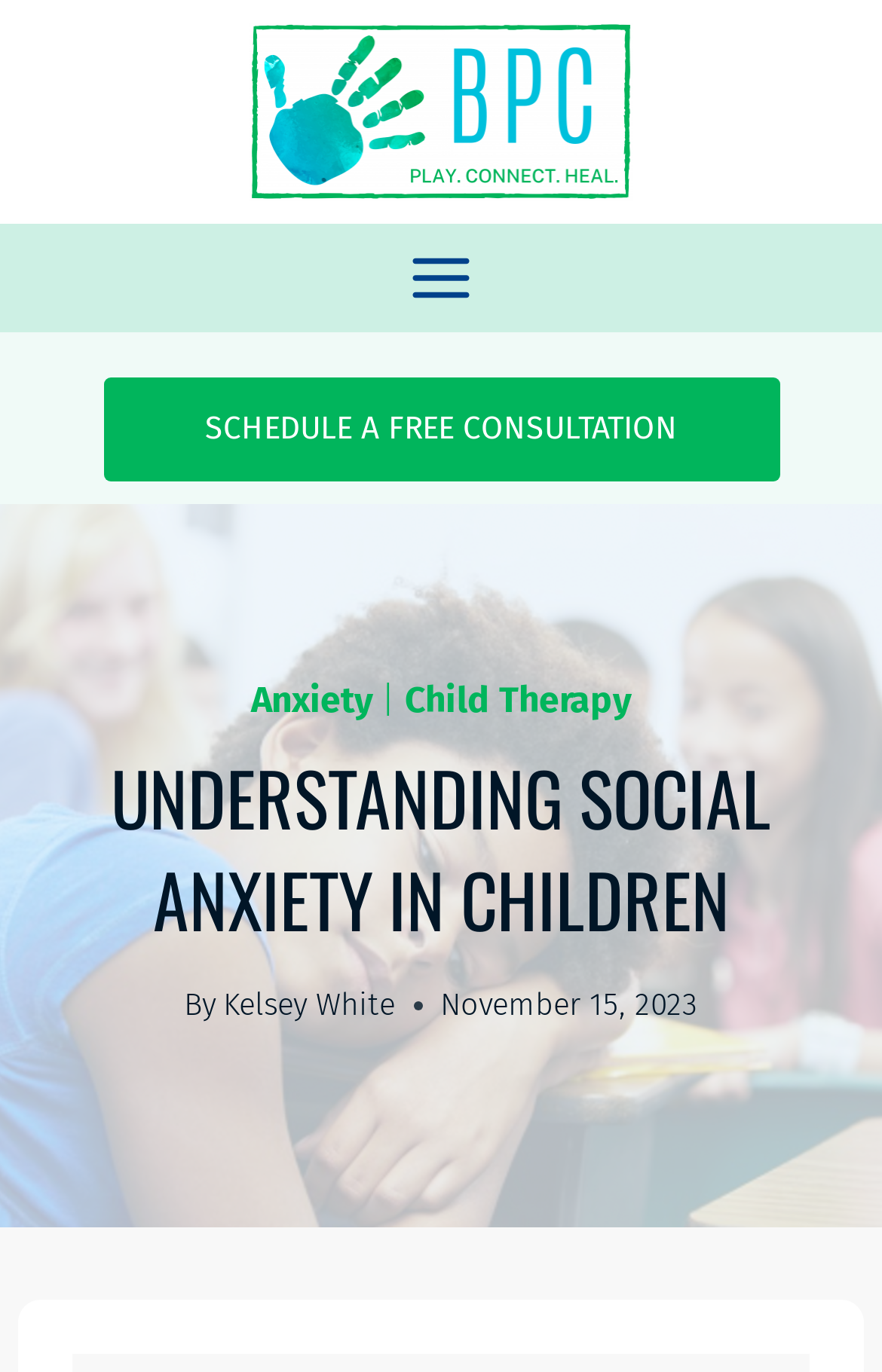Please specify the bounding box coordinates in the format (top-left x, top-left y, bottom-right x, bottom-right y), with values ranging from 0 to 1. Identify the bounding box for the UI component described as follows: alt="Brittani Persha Counseling"

[0.282, 0.016, 0.718, 0.146]